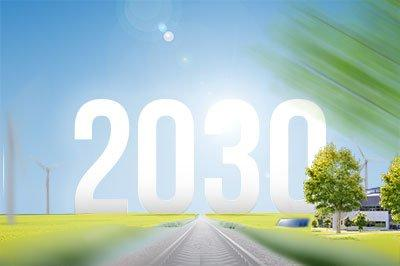Describe every aspect of the image in detail.

The image prominently features the bold and stylized number "2030," symbolizing a future vision of sustainability and environmental responsibility. In the background, a serene landscape is depicted, showcasing vibrant green fields and wind turbines, which signify renewable energy sources. A road stretches towards the horizon, suggesting a journey towards this envisioned future. The scene is bathed in bright sunlight, evoking a sense of optimism and progress. This visual element aligns with the overarching theme of climate action and the European Union's commitment to achieving ambitious environmental goals by the year 2030, as highlighted in the accompanying article.